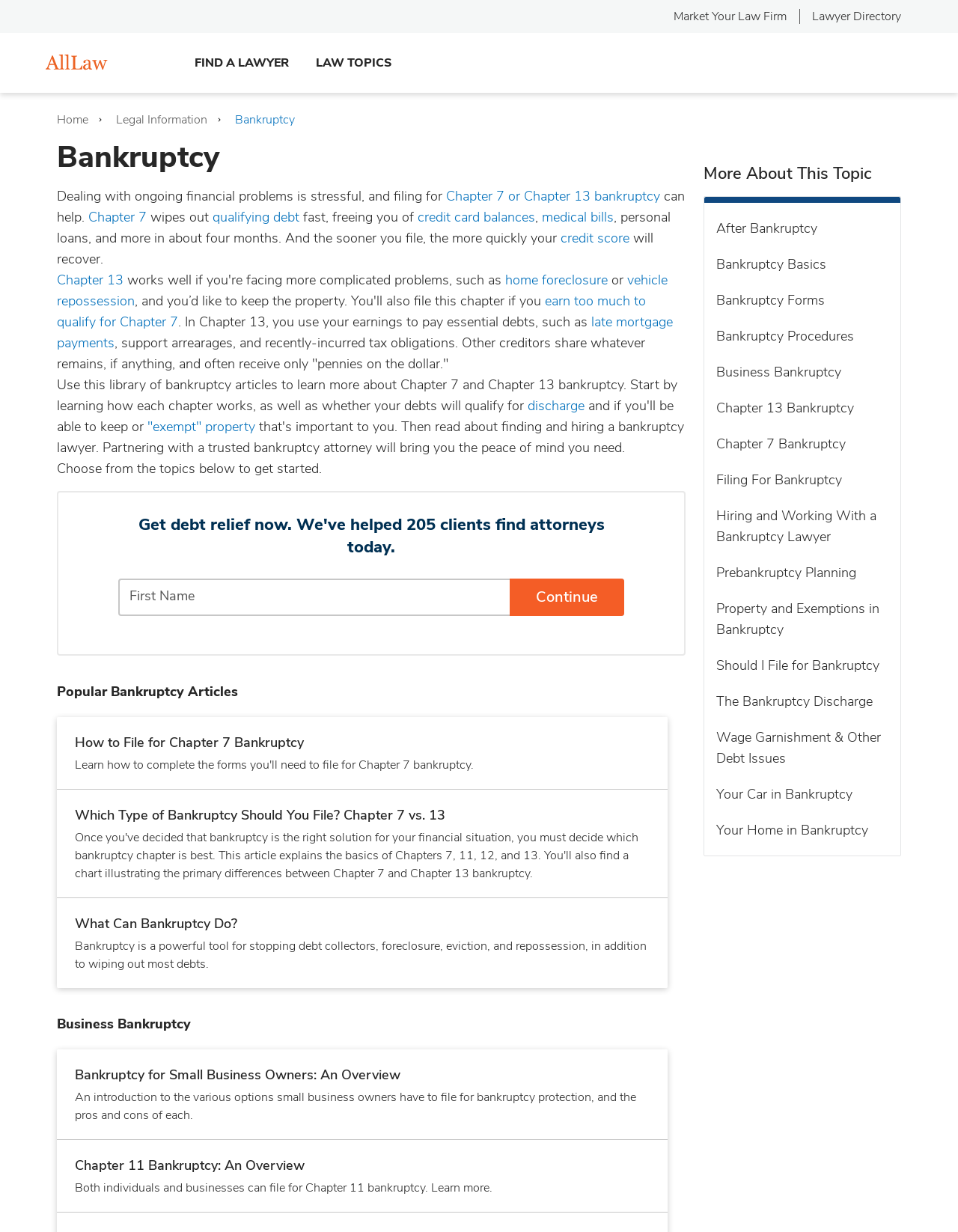Identify the bounding box coordinates of the section to be clicked to complete the task described by the following instruction: "Search for a lawyer". The coordinates should be four float numbers between 0 and 1, formatted as [left, top, right, bottom].

[0.203, 0.045, 0.302, 0.057]